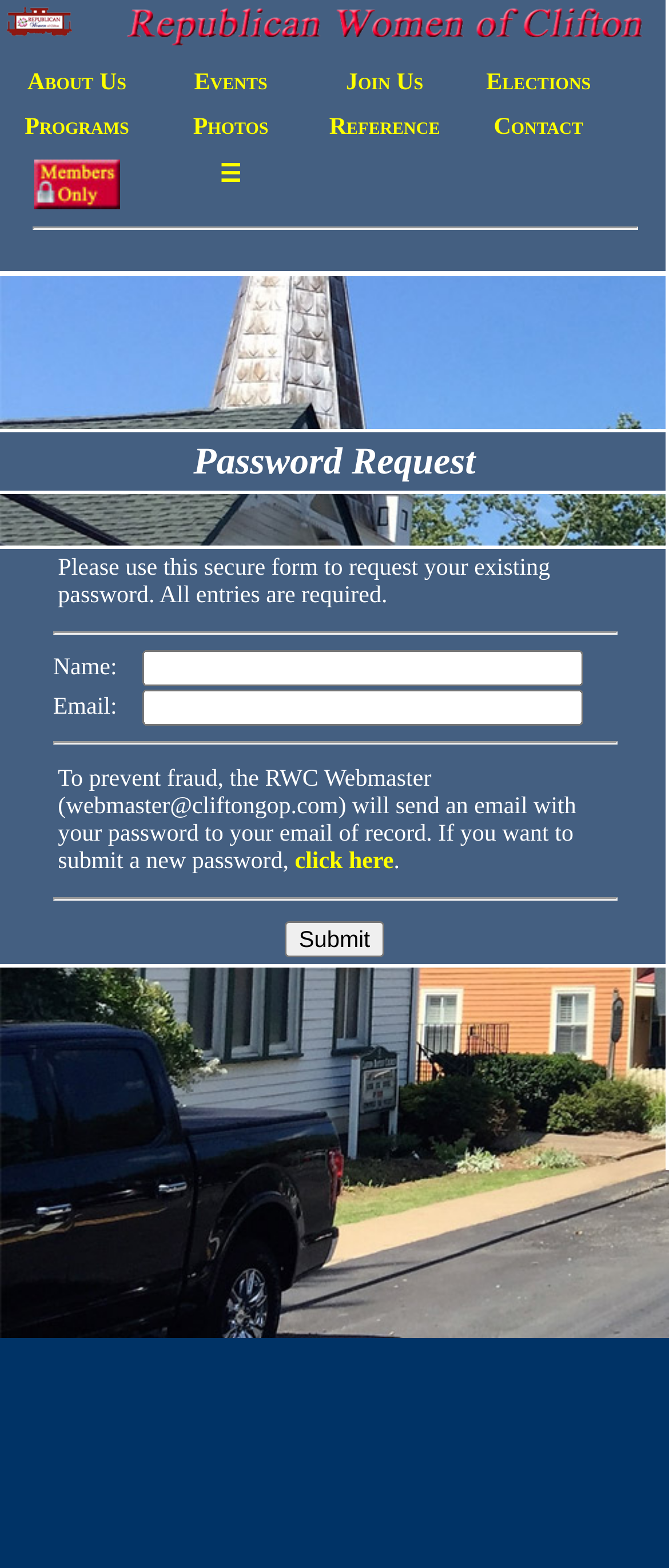Identify the bounding box of the UI element that matches this description: "About Us".

[0.041, 0.045, 0.189, 0.061]